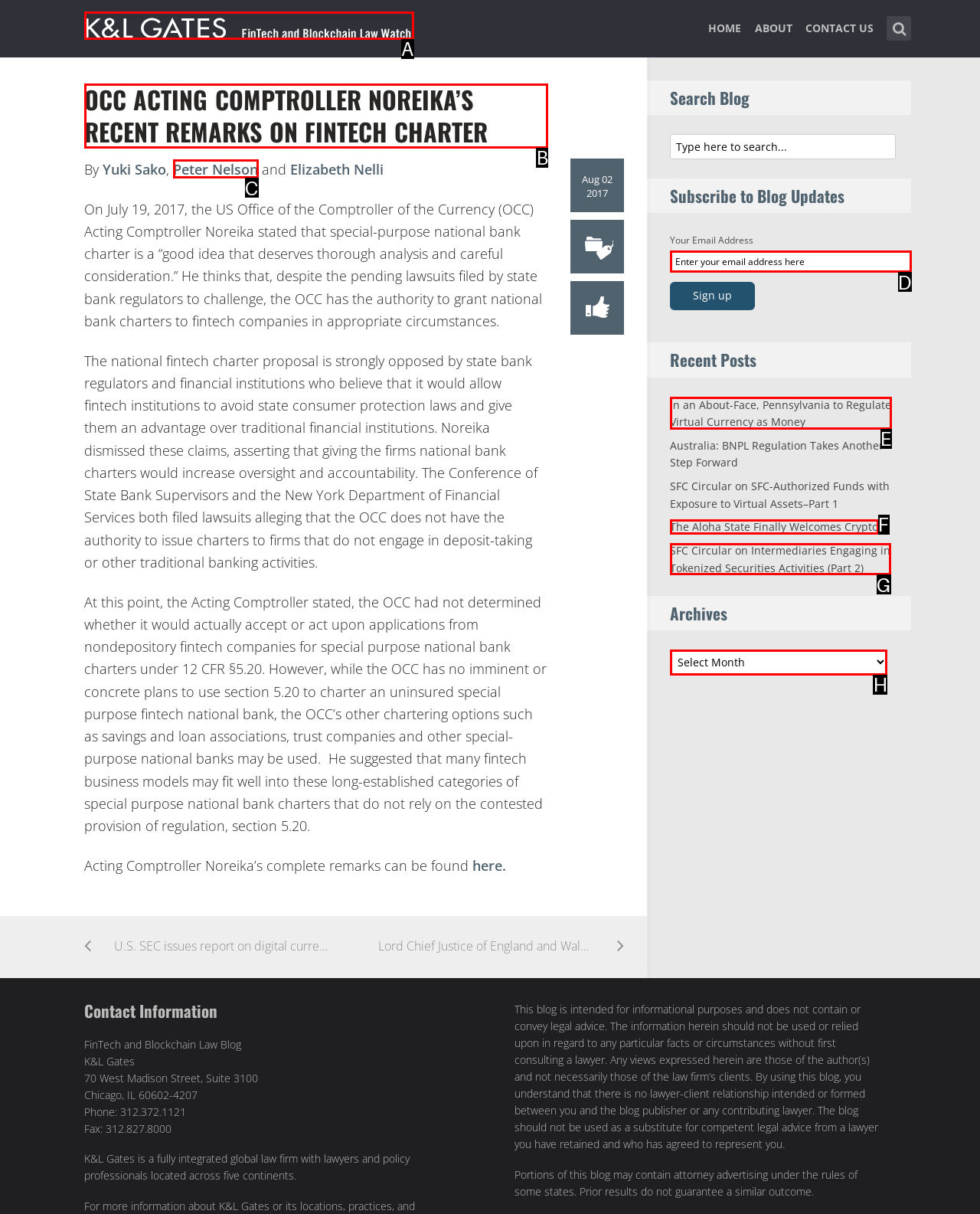Tell me the letter of the UI element to click in order to accomplish the following task: Read the recent remarks on FinTech charter
Answer with the letter of the chosen option from the given choices directly.

B